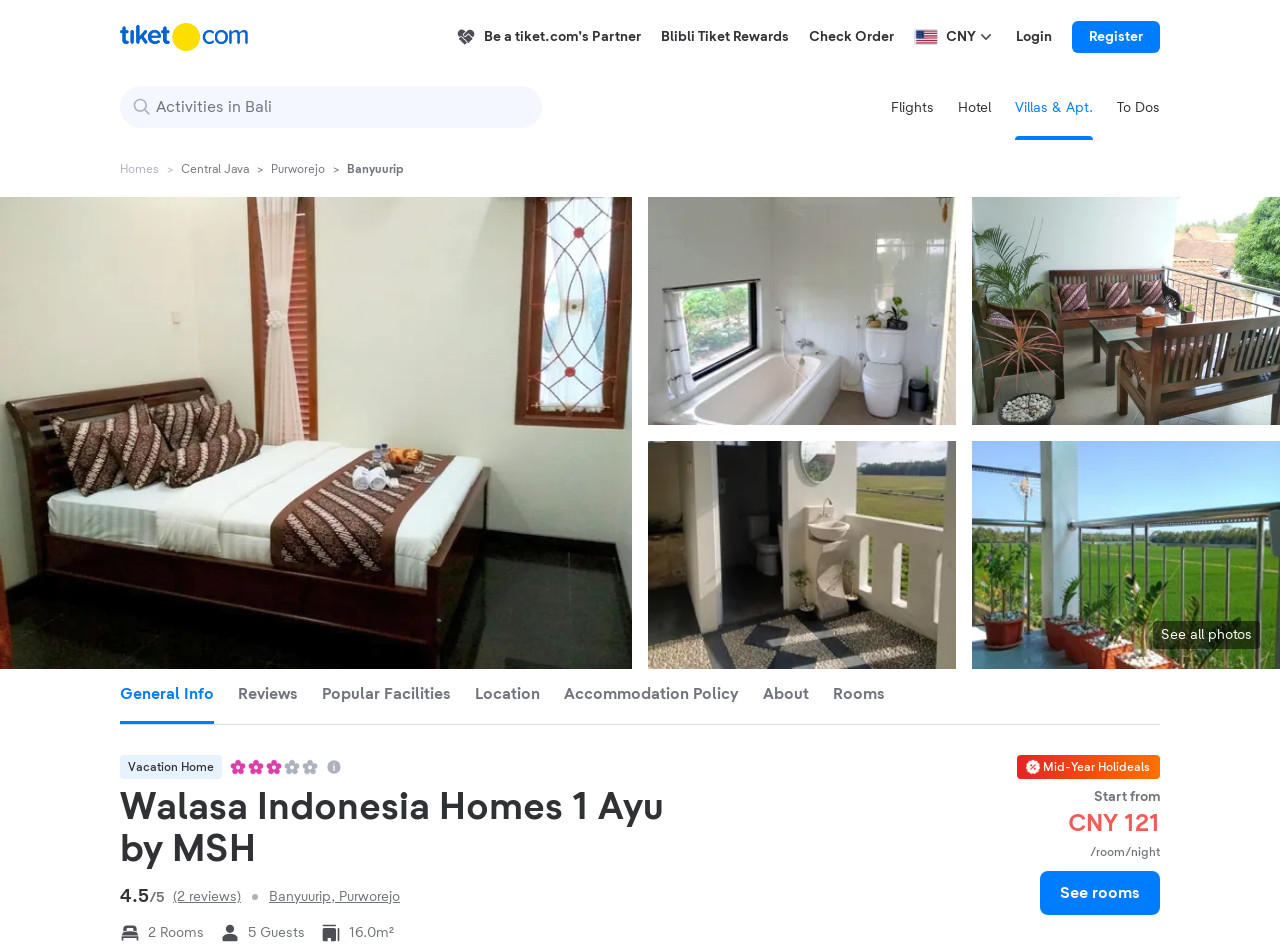Please determine the bounding box coordinates of the clickable area required to carry out the following instruction: "Search for a text". The coordinates must be four float numbers between 0 and 1, represented as [left, top, right, bottom].

[0.122, 0.101, 0.411, 0.124]